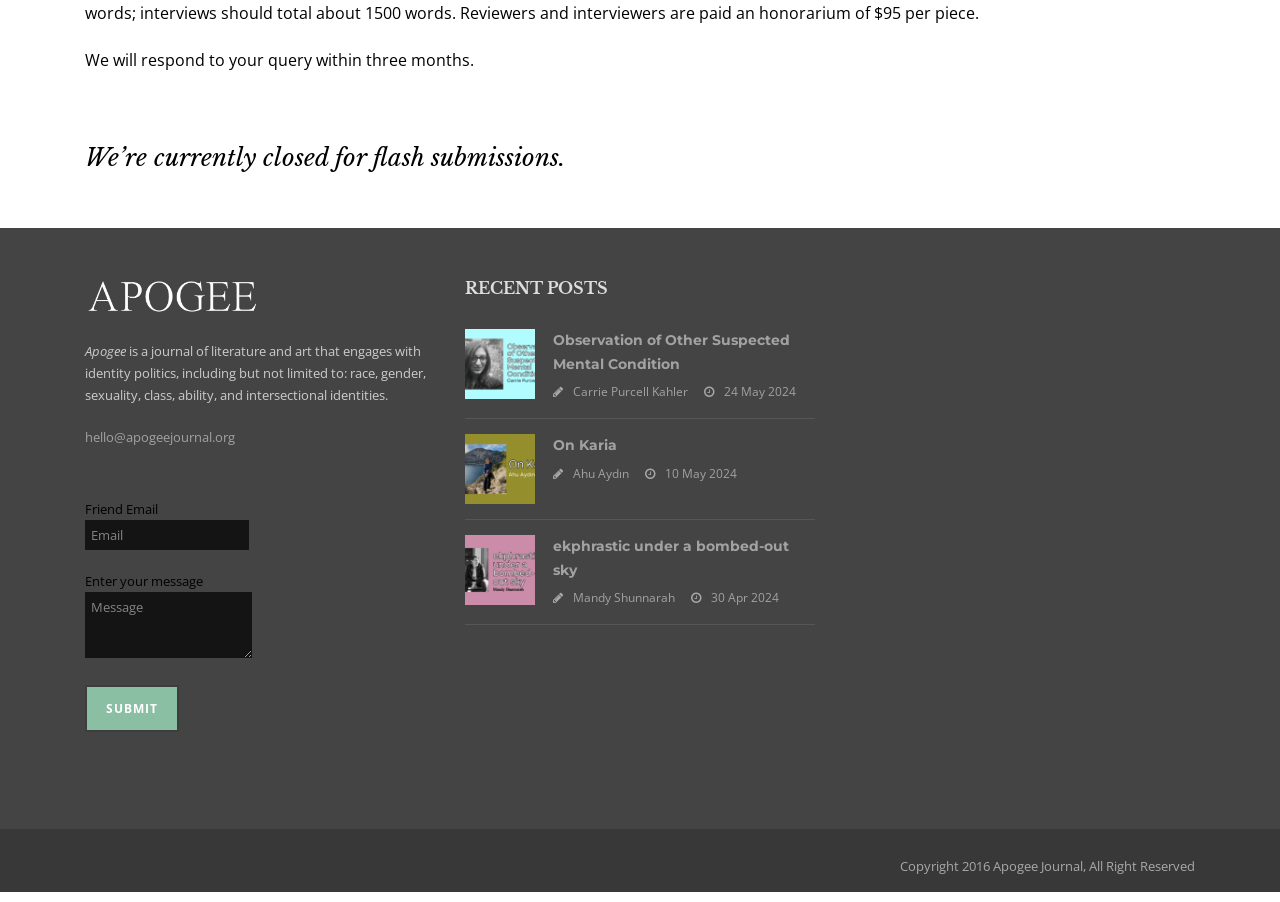What is the copyright year of Apogee Journal?
Please respond to the question with a detailed and well-explained answer.

The copyright year of Apogee Journal can be found in the static text element 'Copyright 2016 Apogee Journal, All Right Reserved' at the bottom of the webpage.